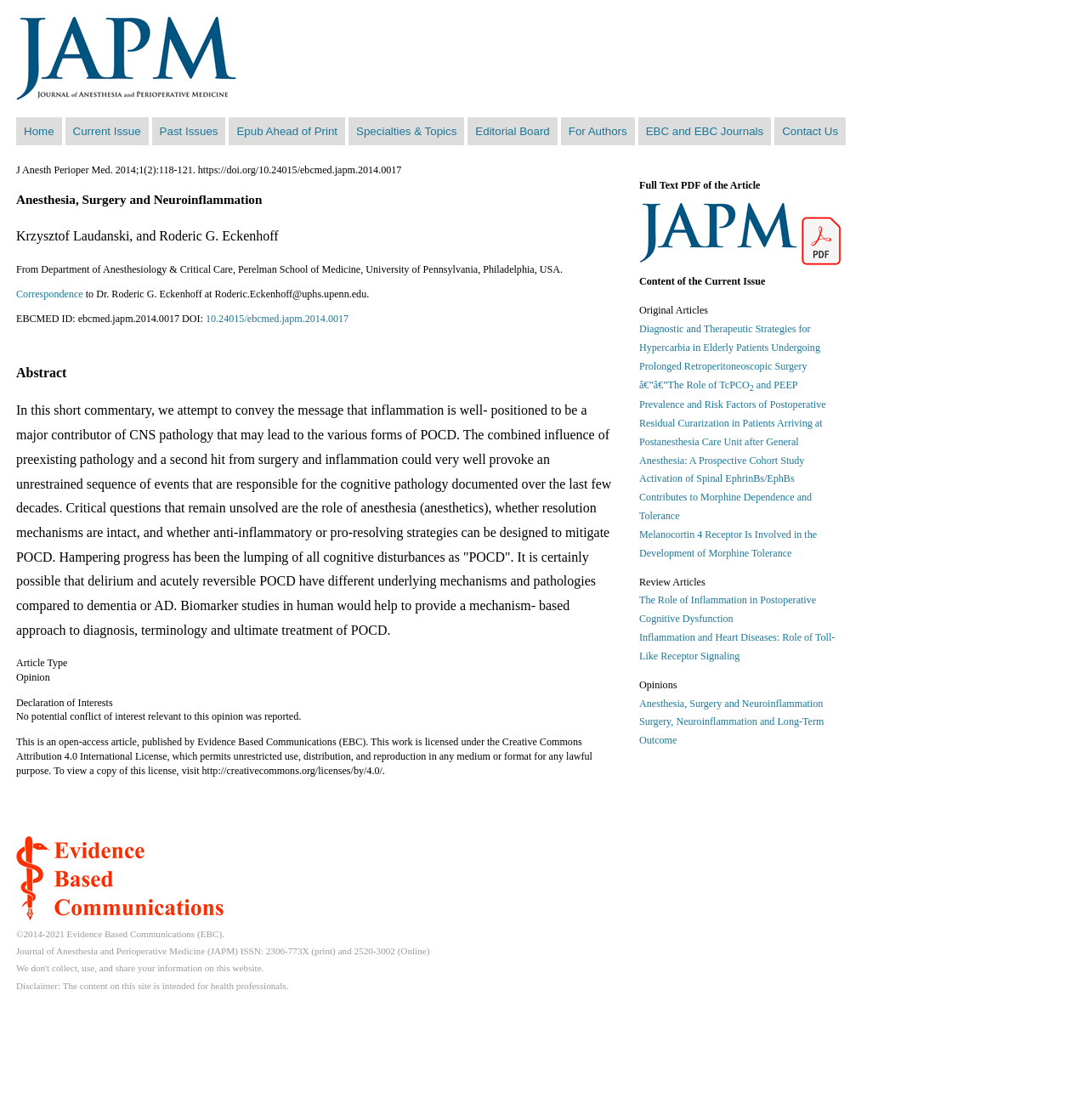Determine the bounding box coordinates of the region that needs to be clicked to achieve the task: "Contact 'Dr. Roderic G. Eckenhoff'".

[0.076, 0.257, 0.339, 0.268]